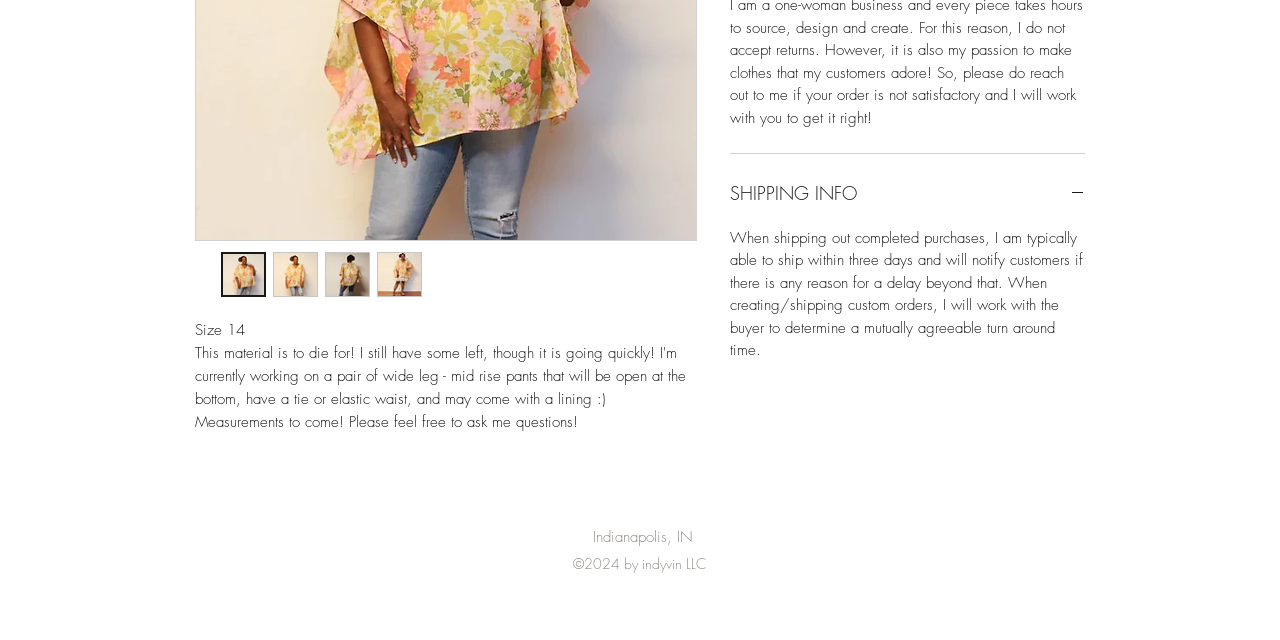Based on the element description, predict the bounding box coordinates (top-left x, top-left y, bottom-right x, bottom-right y) for the UI element in the screenshot: alt="Thumbnail: silk crepe kaftan top"

[0.295, 0.393, 0.33, 0.464]